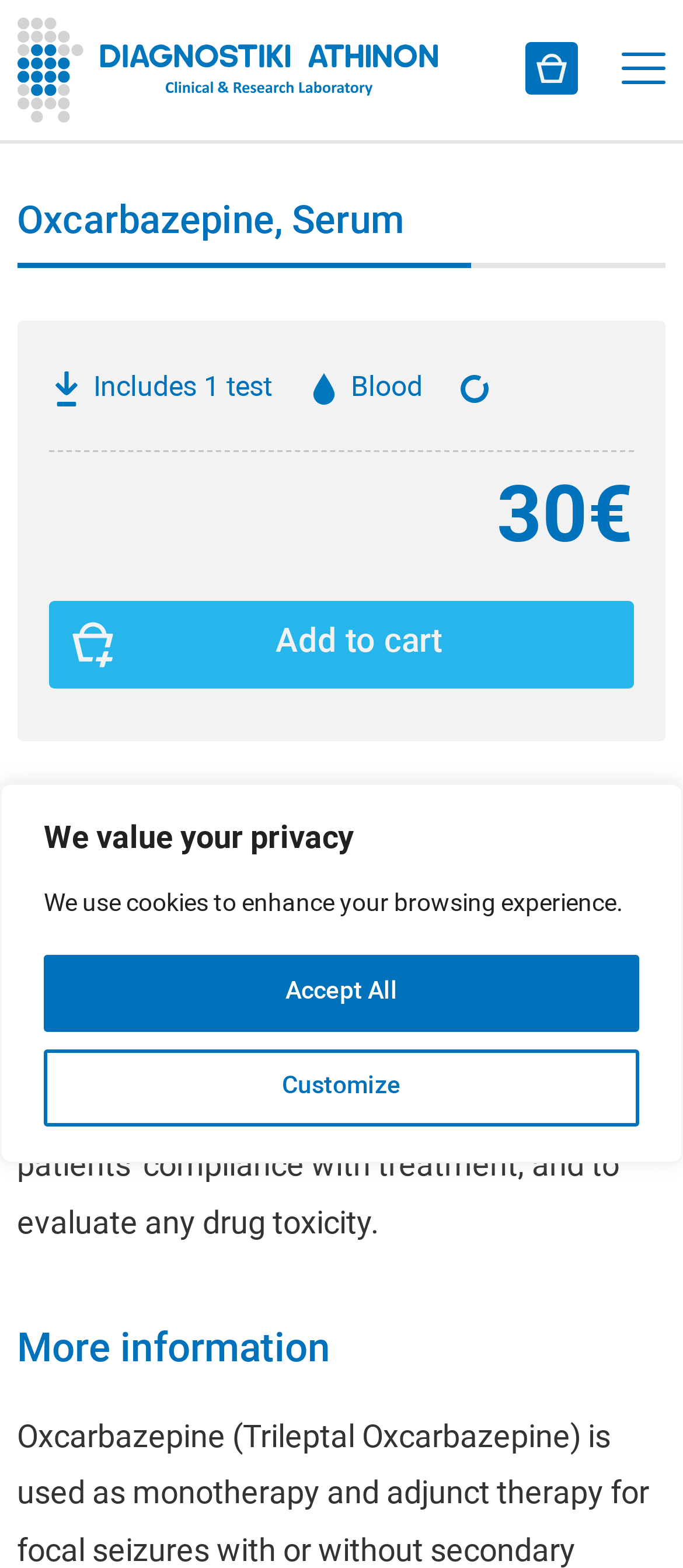What additional information is available about the oxcarbazepine test?
Identify the answer in the screenshot and reply with a single word or phrase.

Description and how it is performed